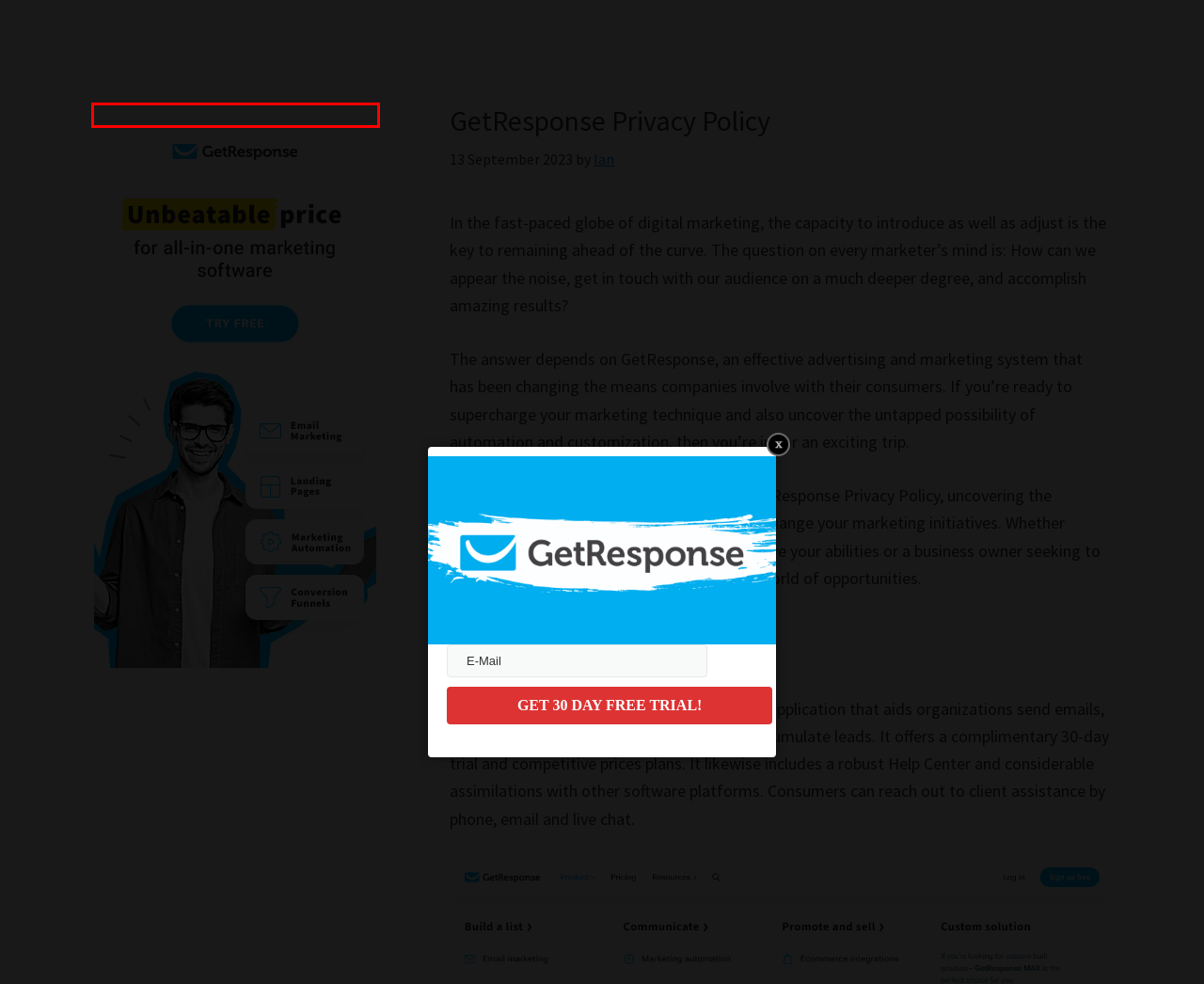You are given a screenshot of a webpage within which there is a red rectangle bounding box. Please choose the best webpage description that matches the new webpage after clicking the selected element in the bounding box. Here are the options:
A. GetResponse Pricing Plans – All You Need To Know!
B. GetResponse Professional – All You Need To Know!
C. GetResponse Plugin For Wordpress – All You Need To Know!
D. Powerful Email Marketing Features | GetResponse
E. GetResponse Erfahrungen – All You Need To Know!
F. WordPress Themes by StudioPress
G. How To Create Autoresponder In GetResponse – All You Need To Know!
H. GetResponse | Professional Email Marketing for Everyone

D